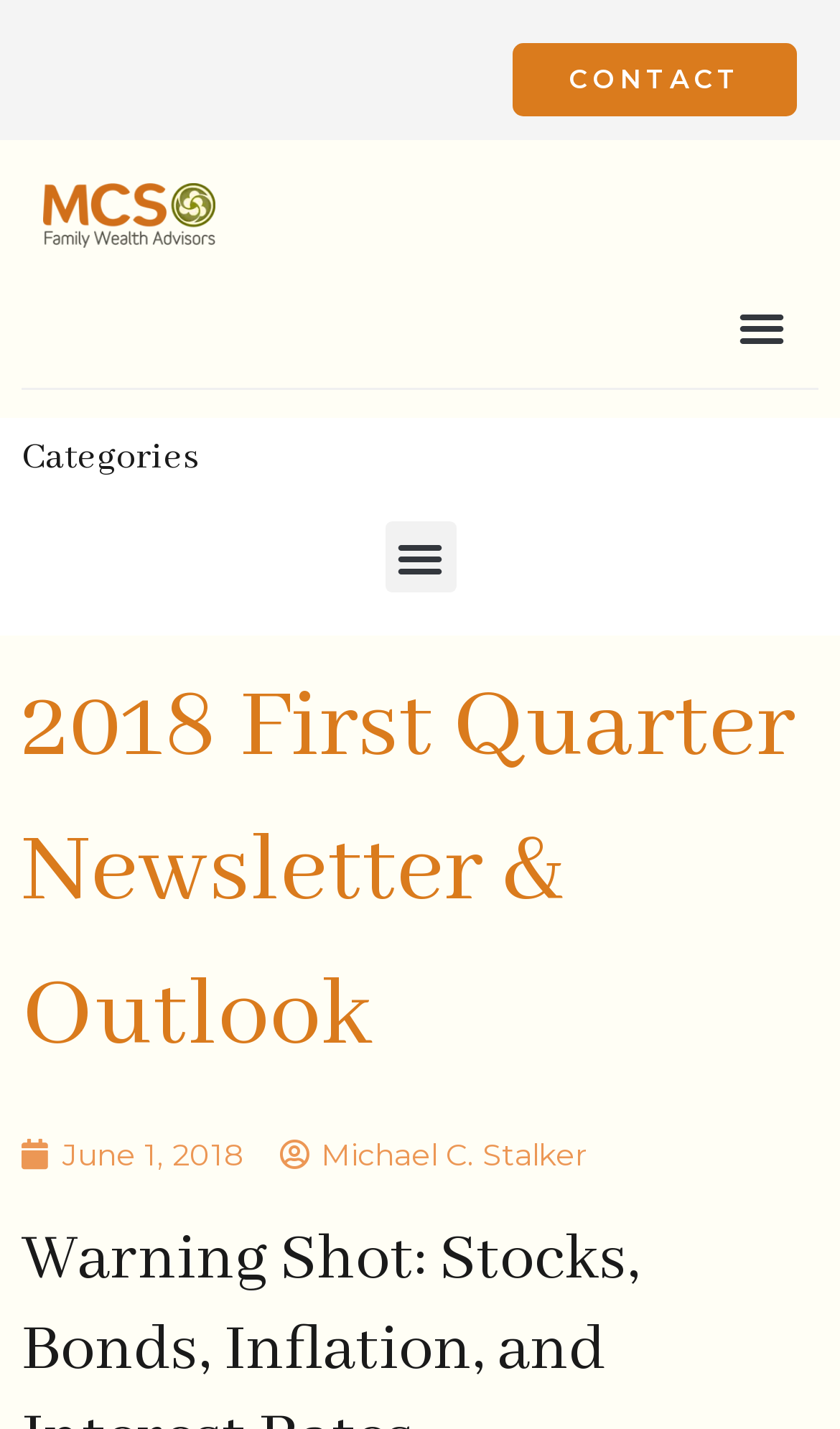What is the date mentioned in the article?
Please utilize the information in the image to give a detailed response to the question.

I found a link element with the text 'June 1, 2018' at the bottom of the page, with a bounding box coordinate of [0.026, 0.794, 0.292, 0.822]. This date is likely related to the publication or update of the article.